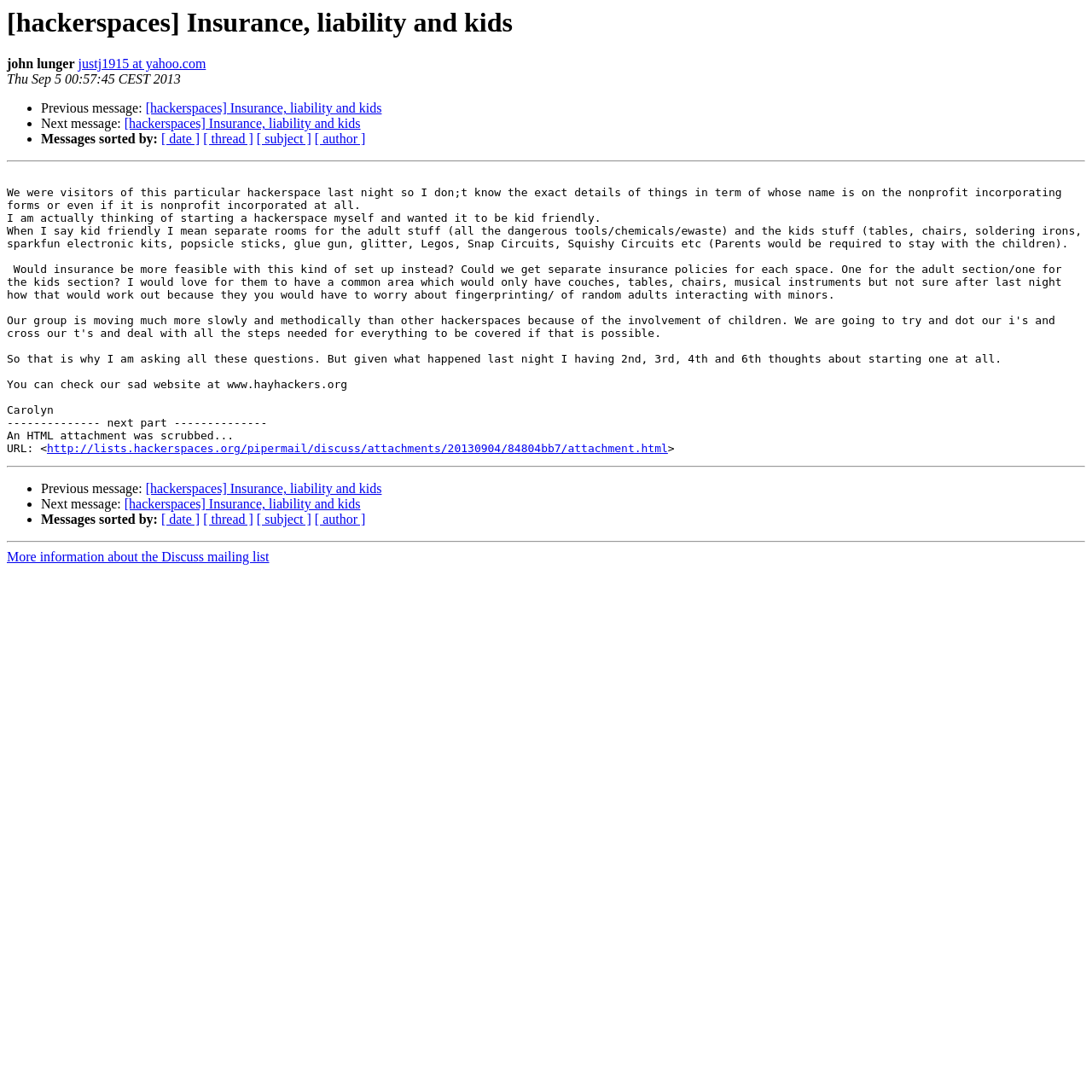Please determine the bounding box coordinates for the element that should be clicked to follow these instructions: "Sort messages by date".

[0.148, 0.121, 0.183, 0.134]